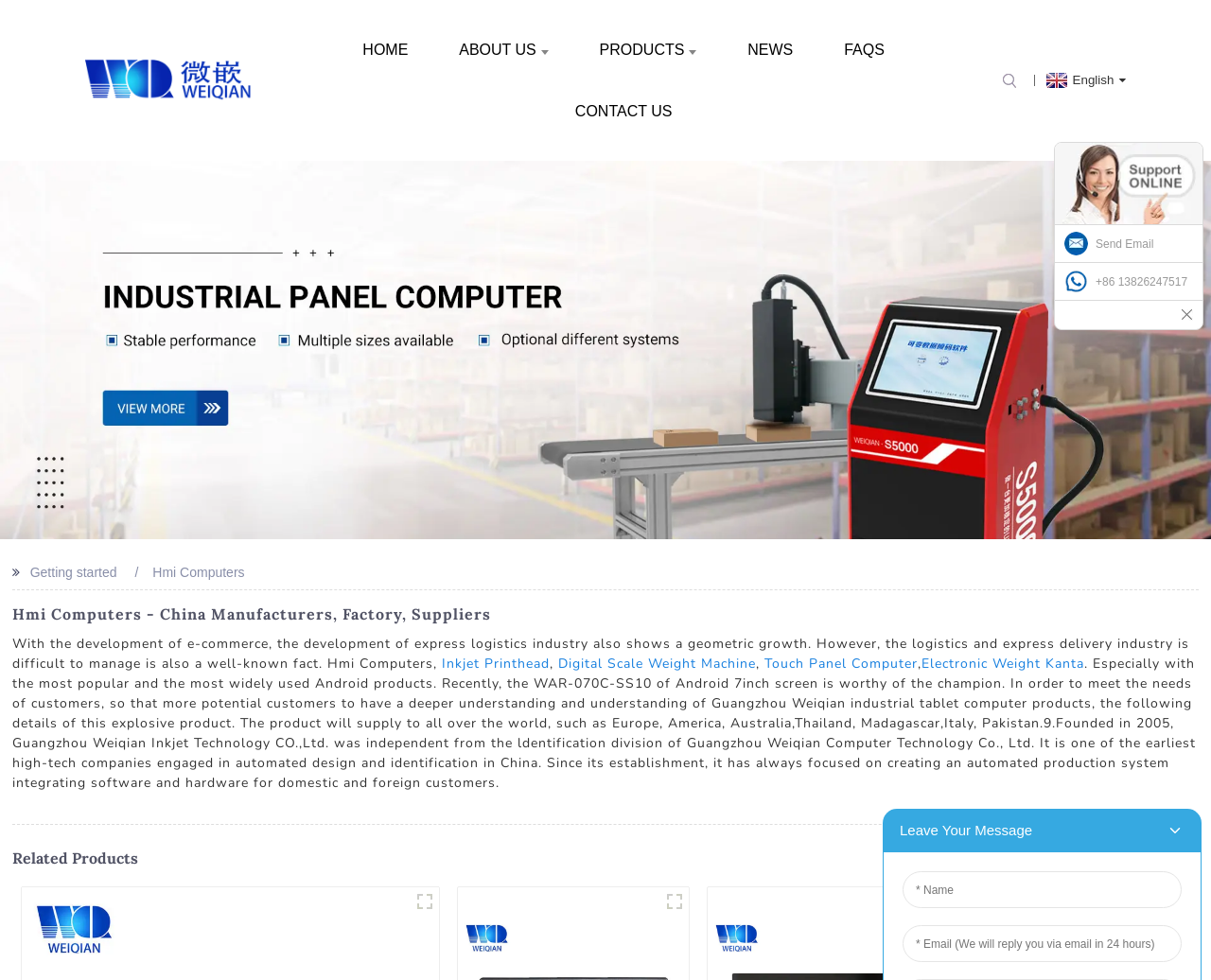Provide the bounding box coordinates of the UI element that matches the description: "Skeewbacker Classic 6in x 12in".

None